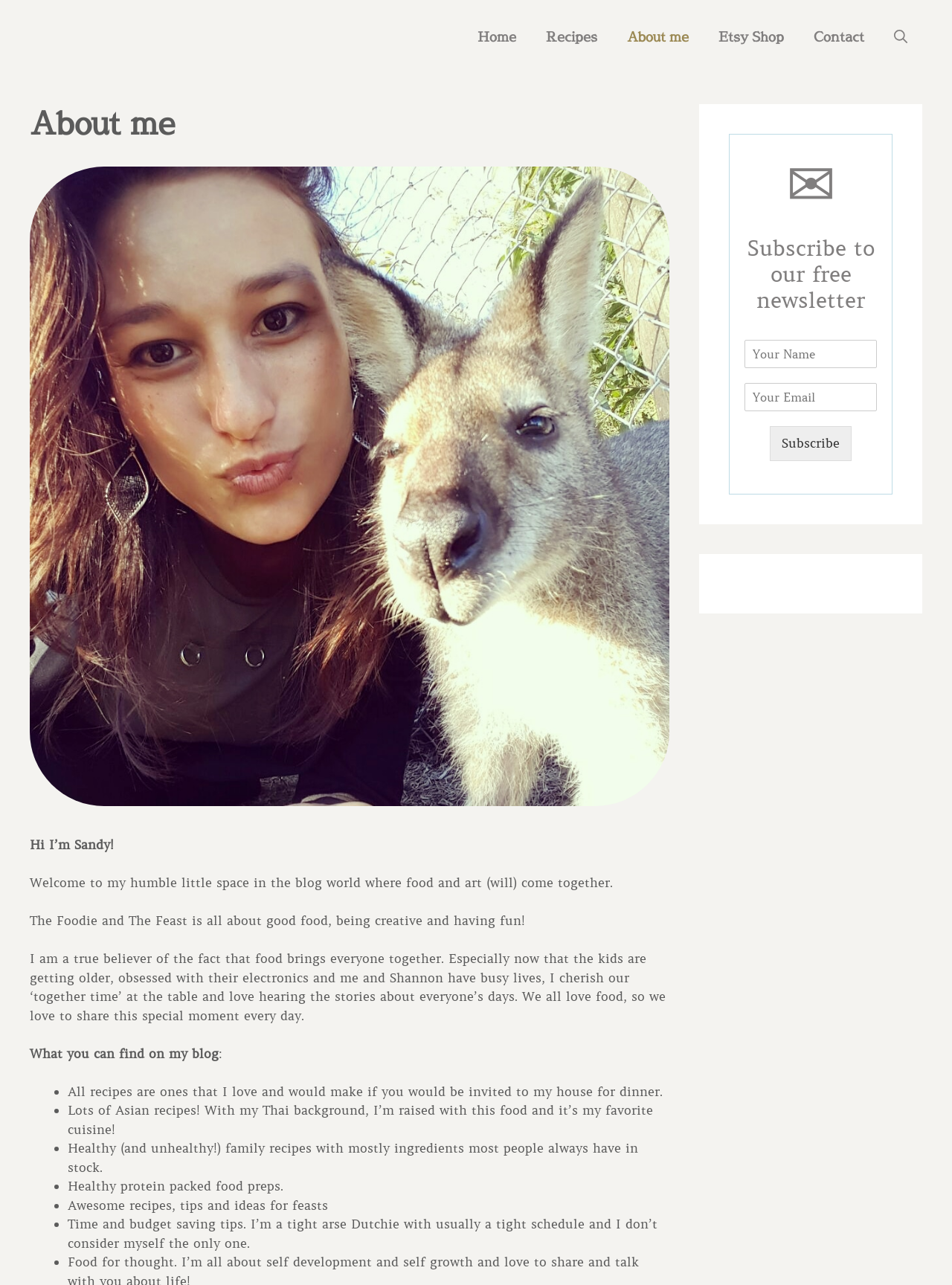Please specify the bounding box coordinates of the area that should be clicked to accomplish the following instruction: "Visit the Etsy Shop". The coordinates should consist of four float numbers between 0 and 1, i.e., [left, top, right, bottom].

[0.739, 0.012, 0.839, 0.046]